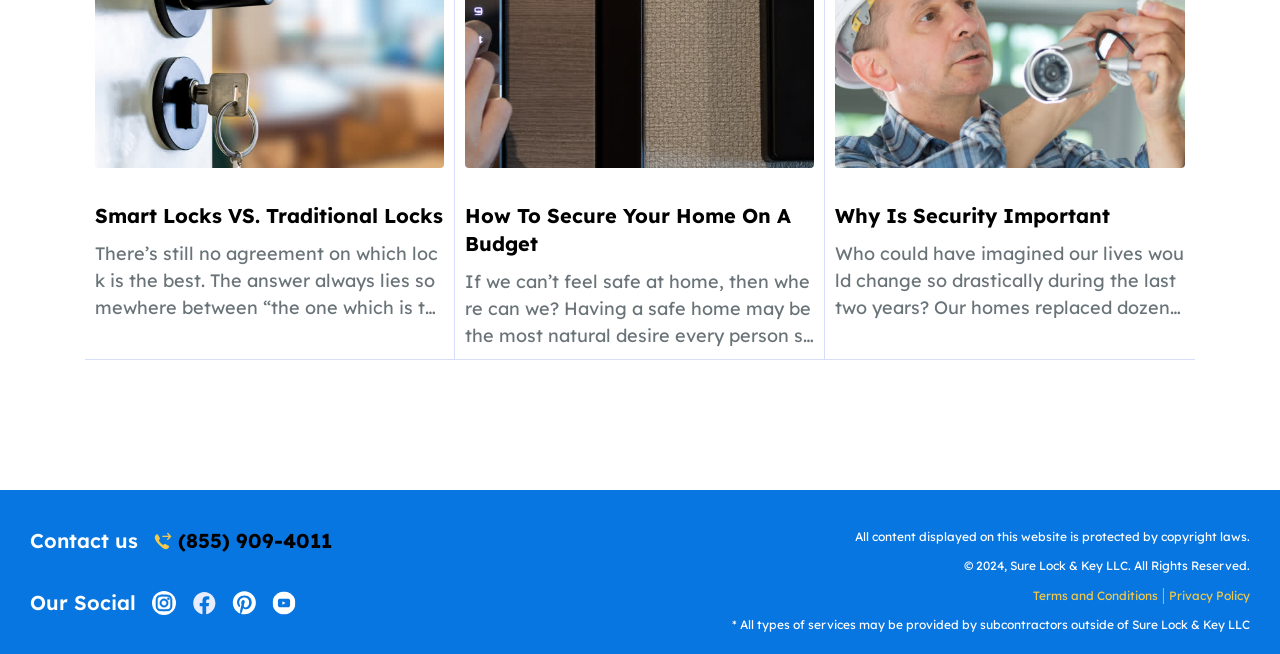Pinpoint the bounding box coordinates for the area that should be clicked to perform the following instruction: "Contact us".

[0.023, 0.807, 0.108, 0.845]